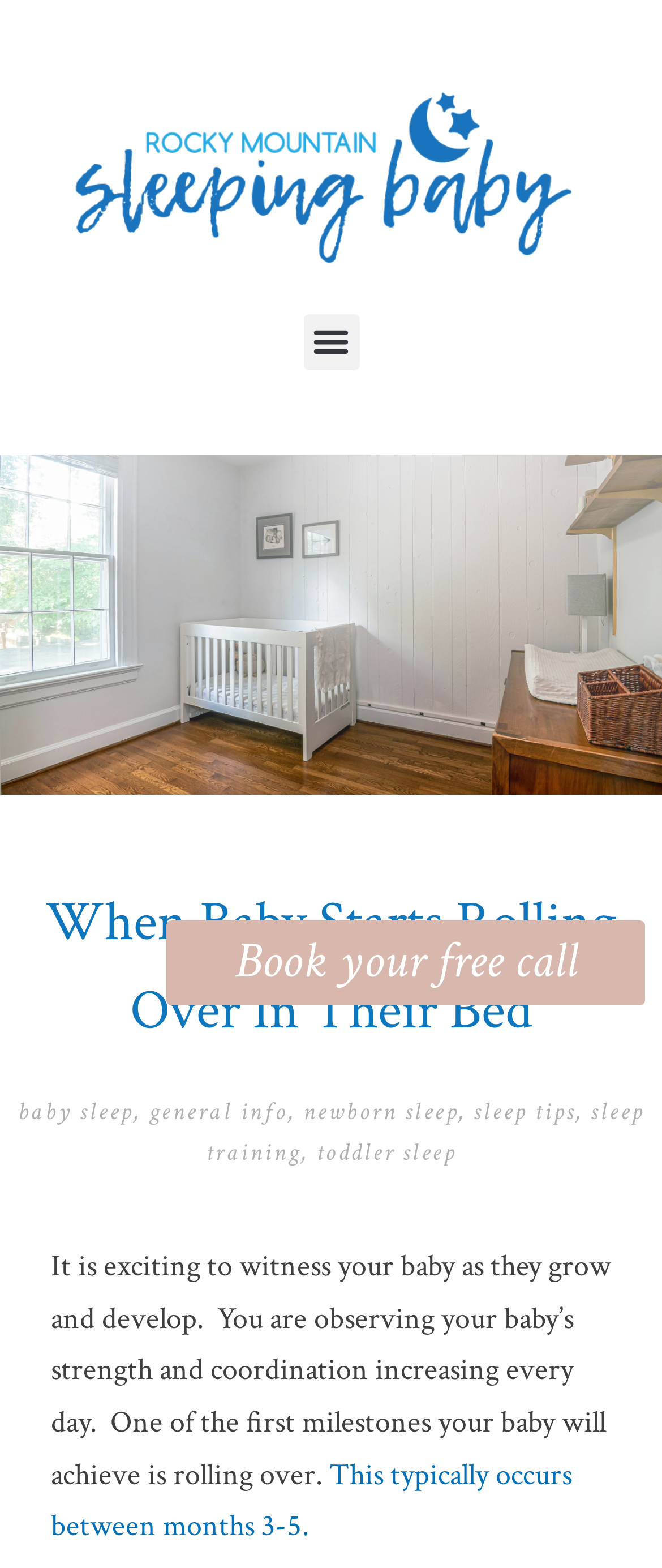Respond with a single word or phrase for the following question: 
What is the author's tone in describing baby development?

Exciting